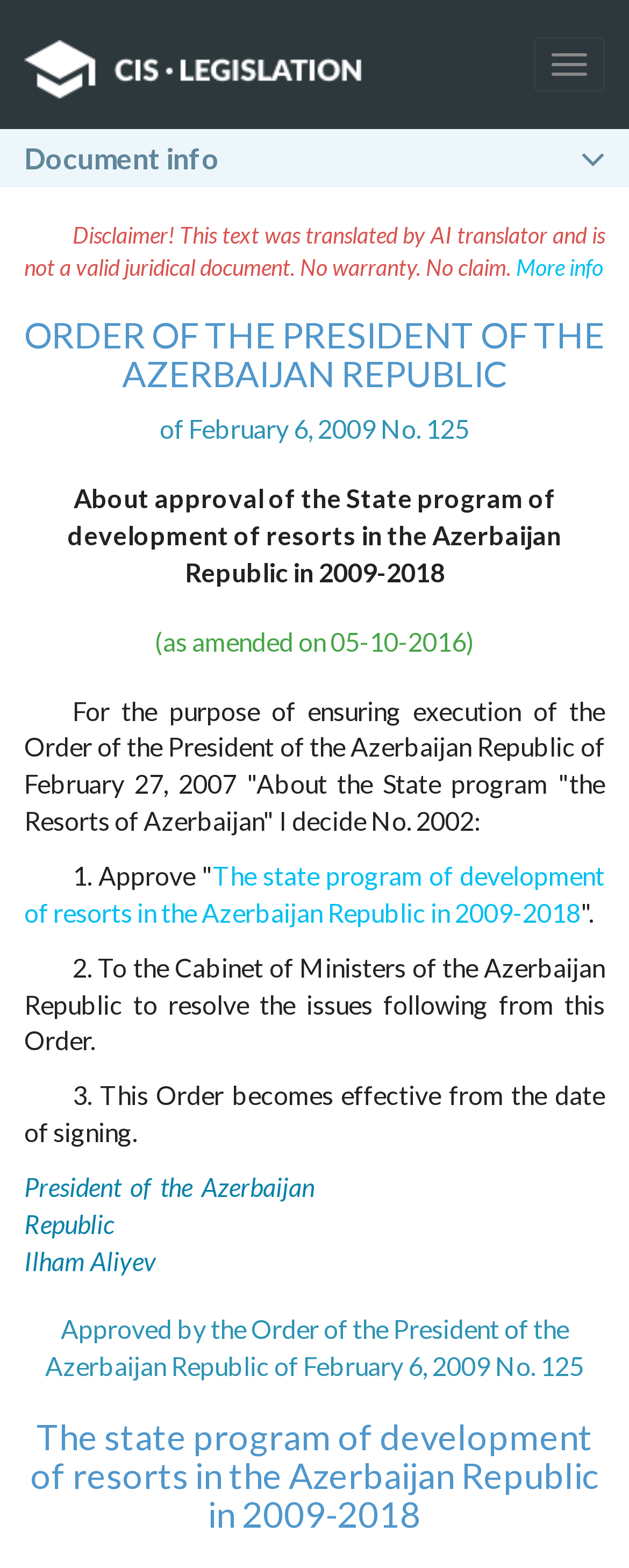Identify the bounding box coordinates of the HTML element based on this description: "Services".

None